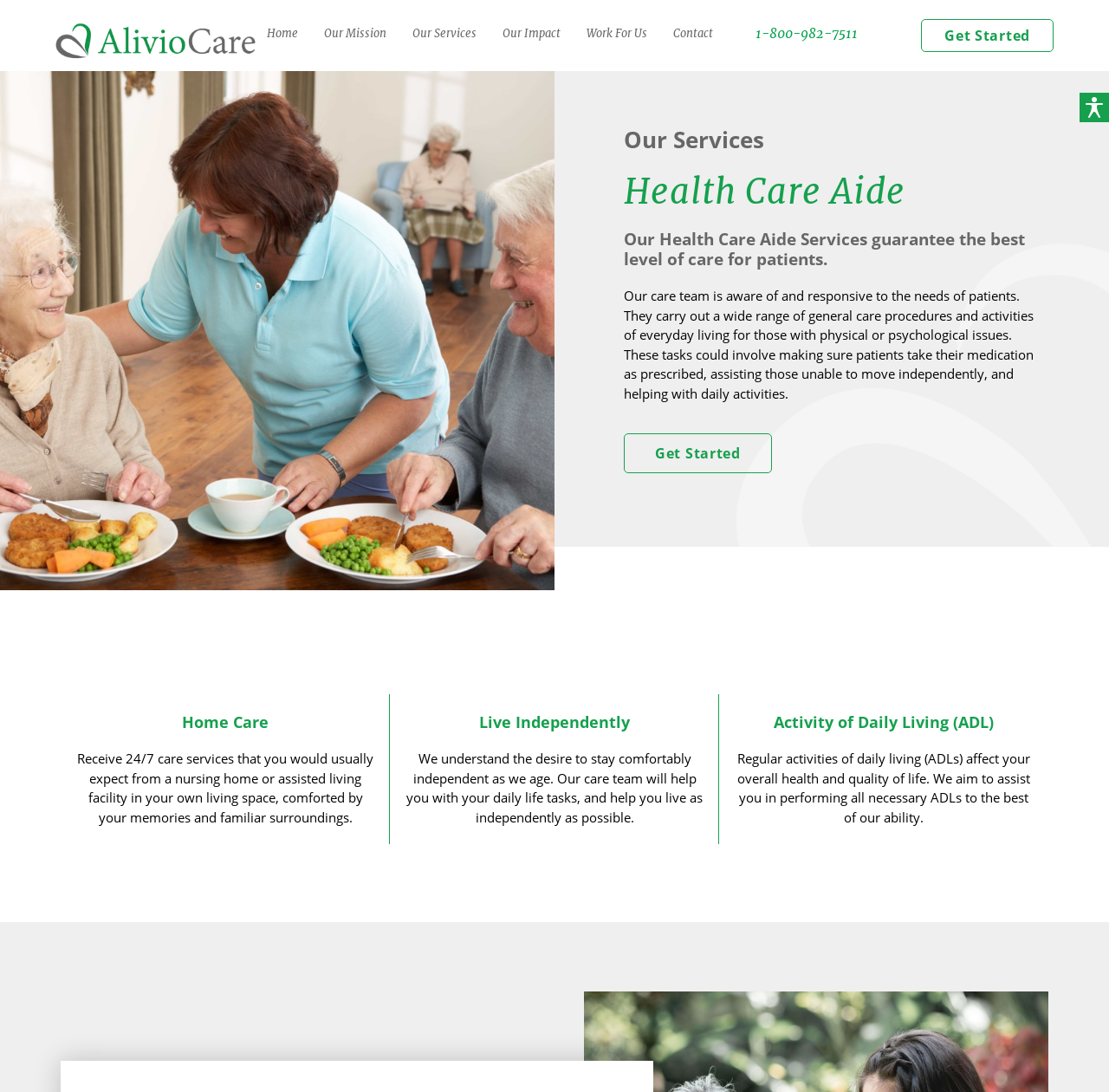What type of care is provided in the 'Home Care' section?
Please provide a comprehensive and detailed answer to the question.

According to the webpage, the 'Home Care' section provides 24/7 care services that are typically expected from a nursing home or assisted living facility, but in the comfort of one's own living space.